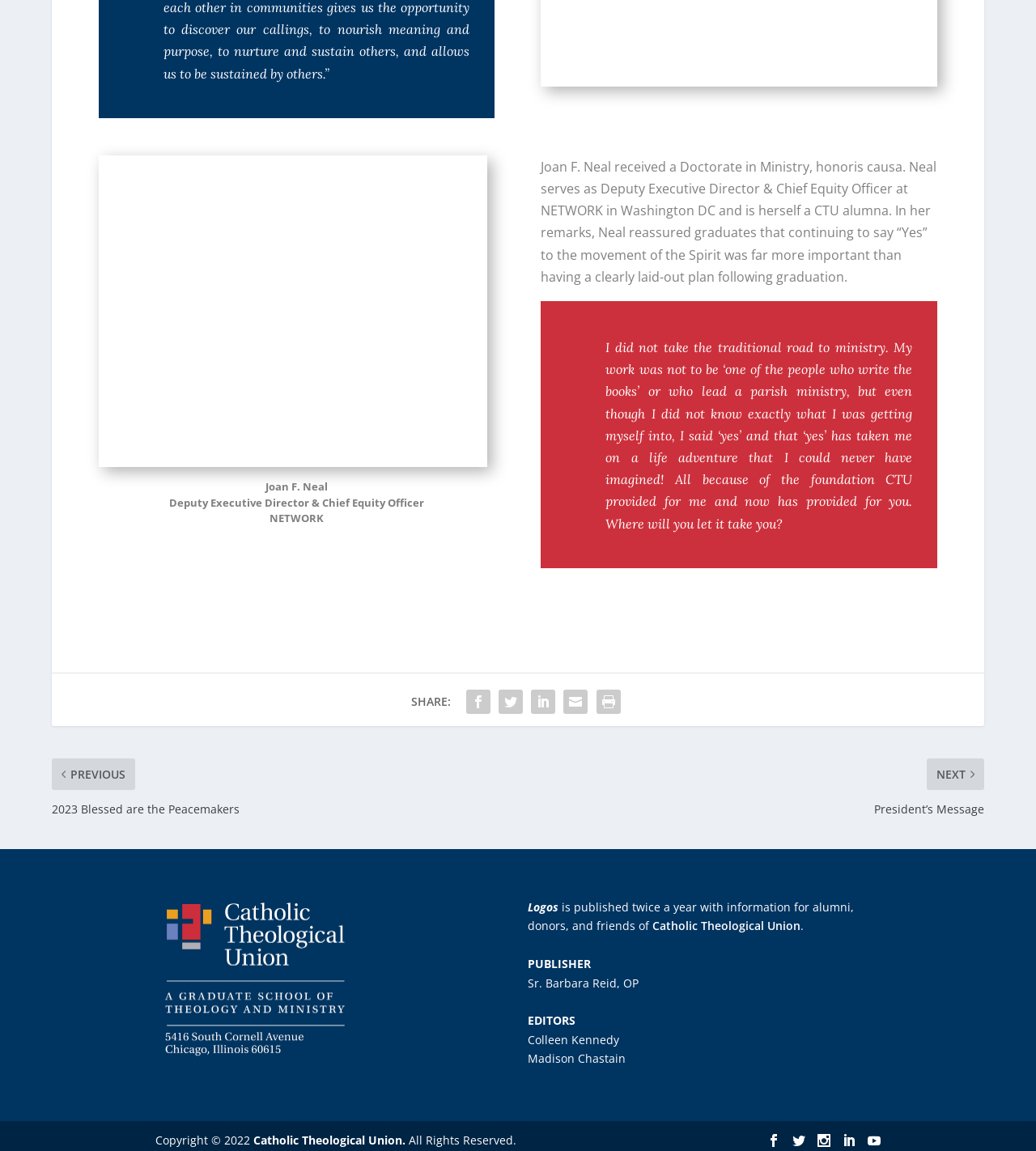Specify the bounding box coordinates of the area to click in order to follow the given instruction: "View the YouTube channel."

[0.51, 0.456, 0.615, 0.471]